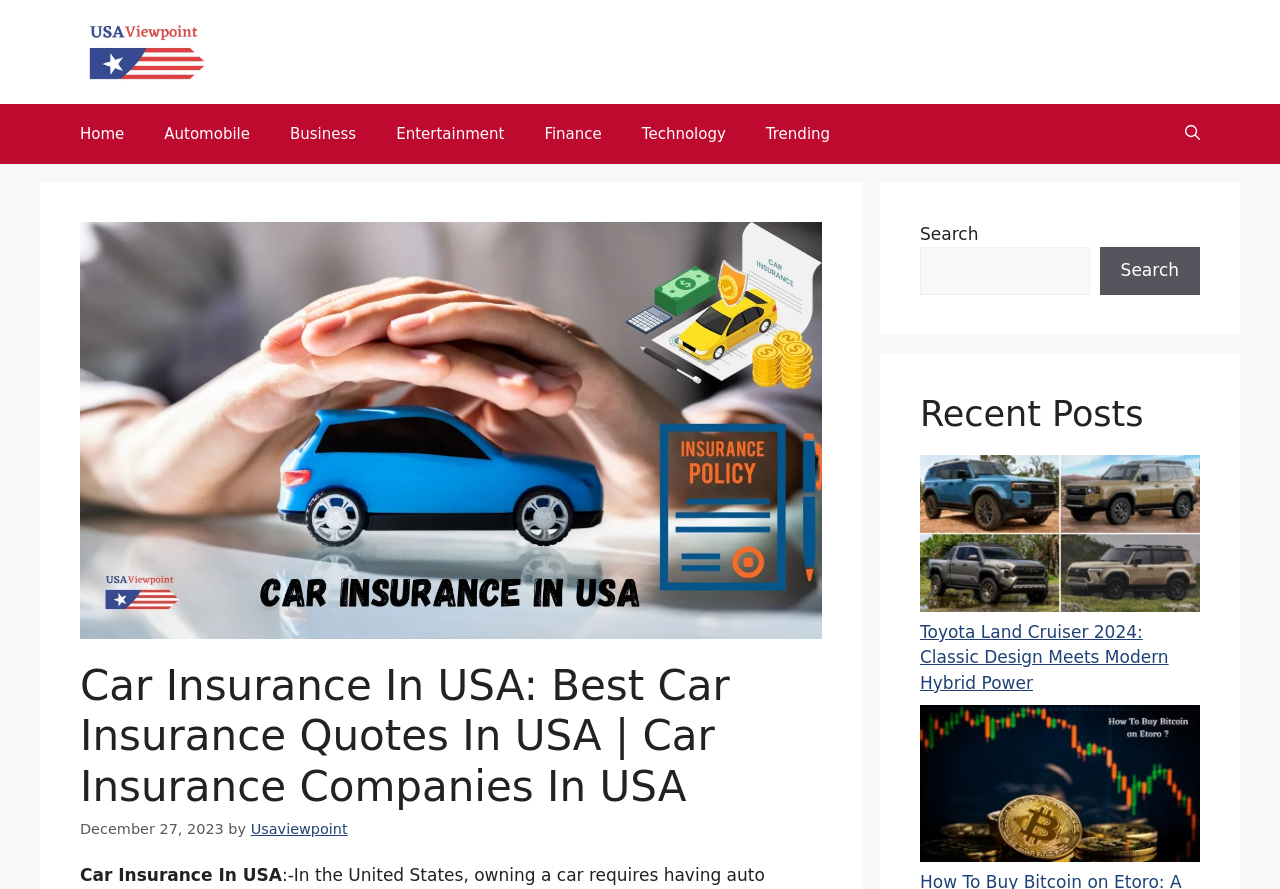Determine the bounding box for the described UI element: "Trending".

[0.583, 0.116, 0.664, 0.184]